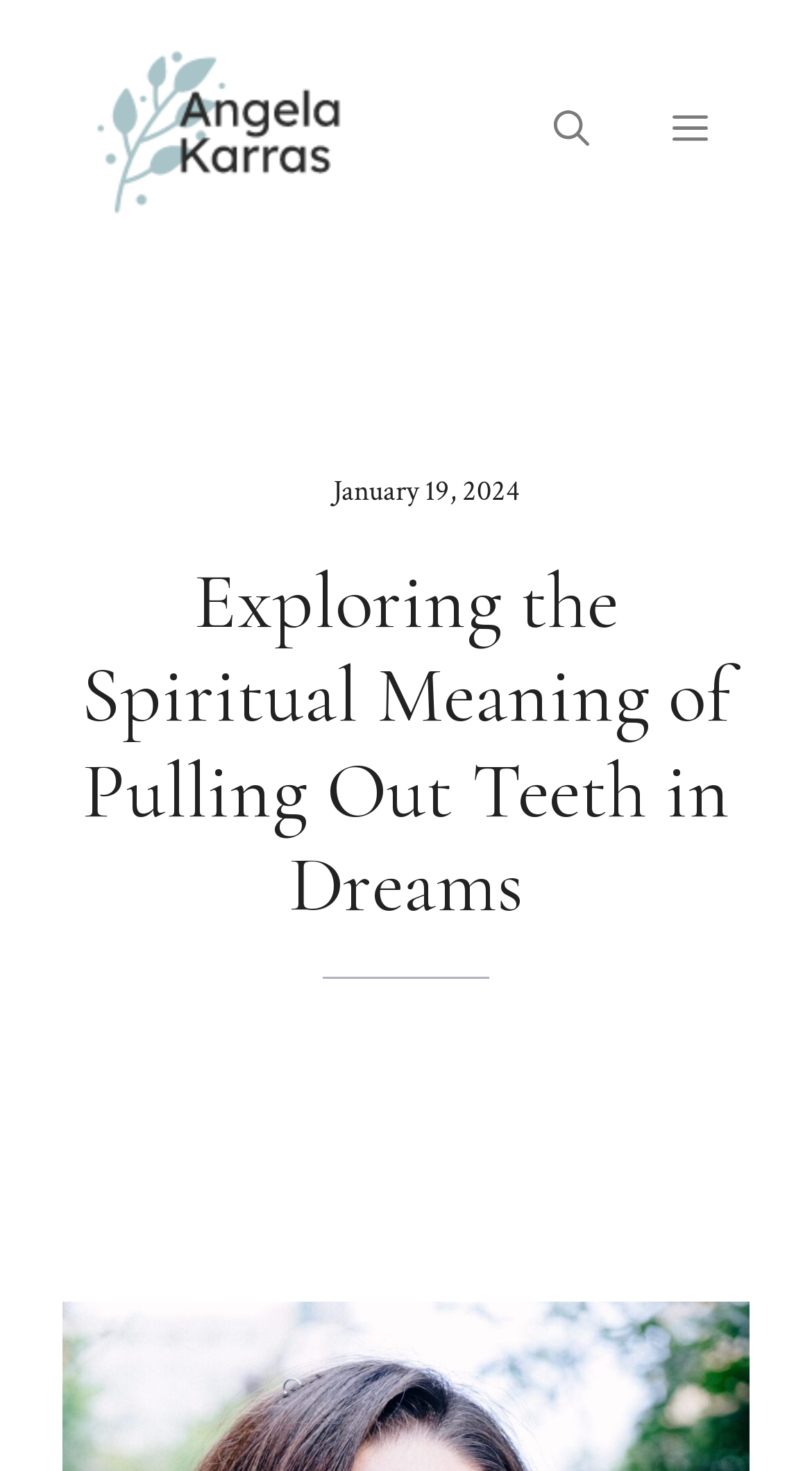Provide a brief response to the question below using one word or phrase:
How many buttons are in the navigation section?

2